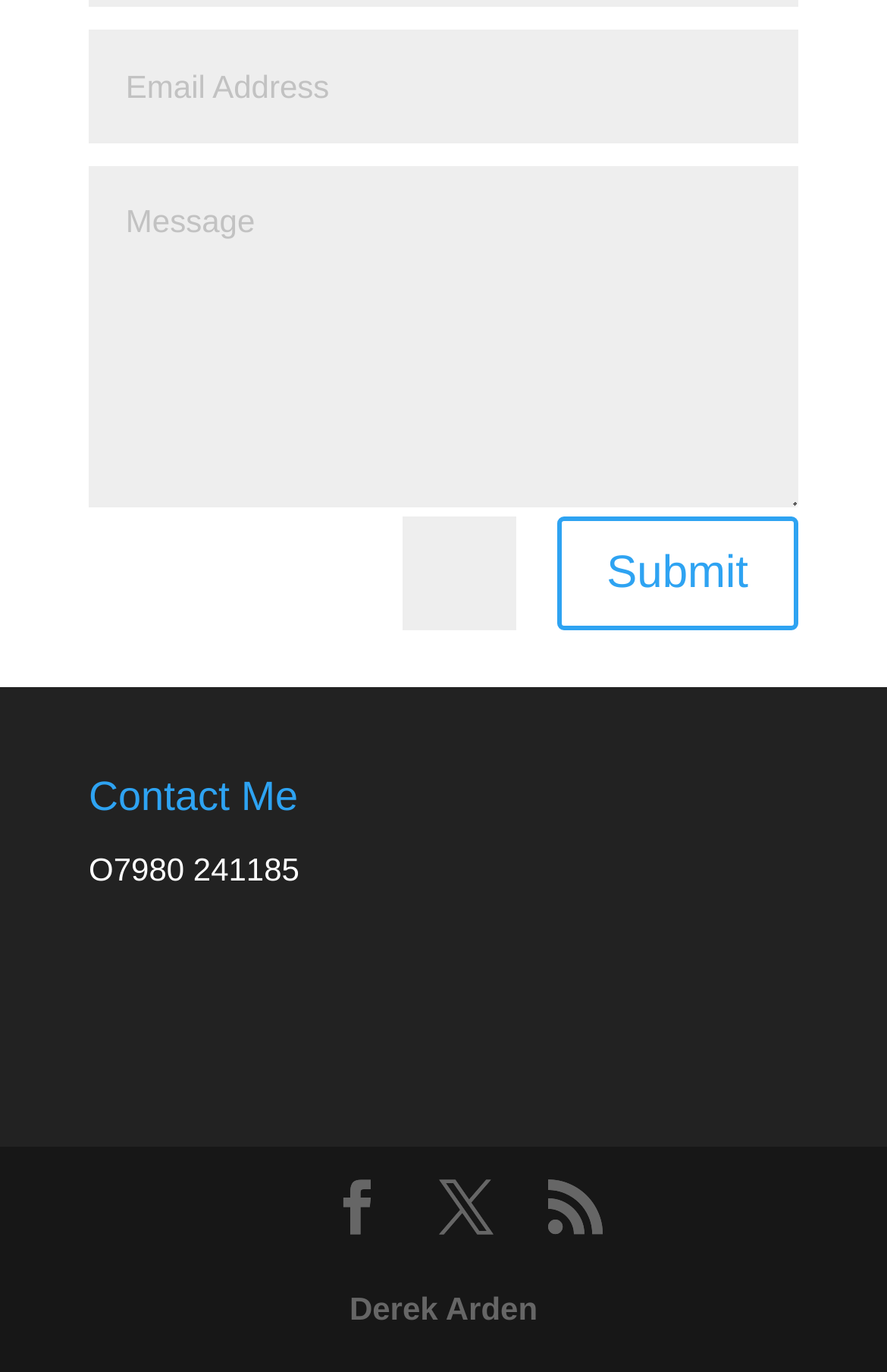Answer this question in one word or a short phrase: How many textboxes are there?

3